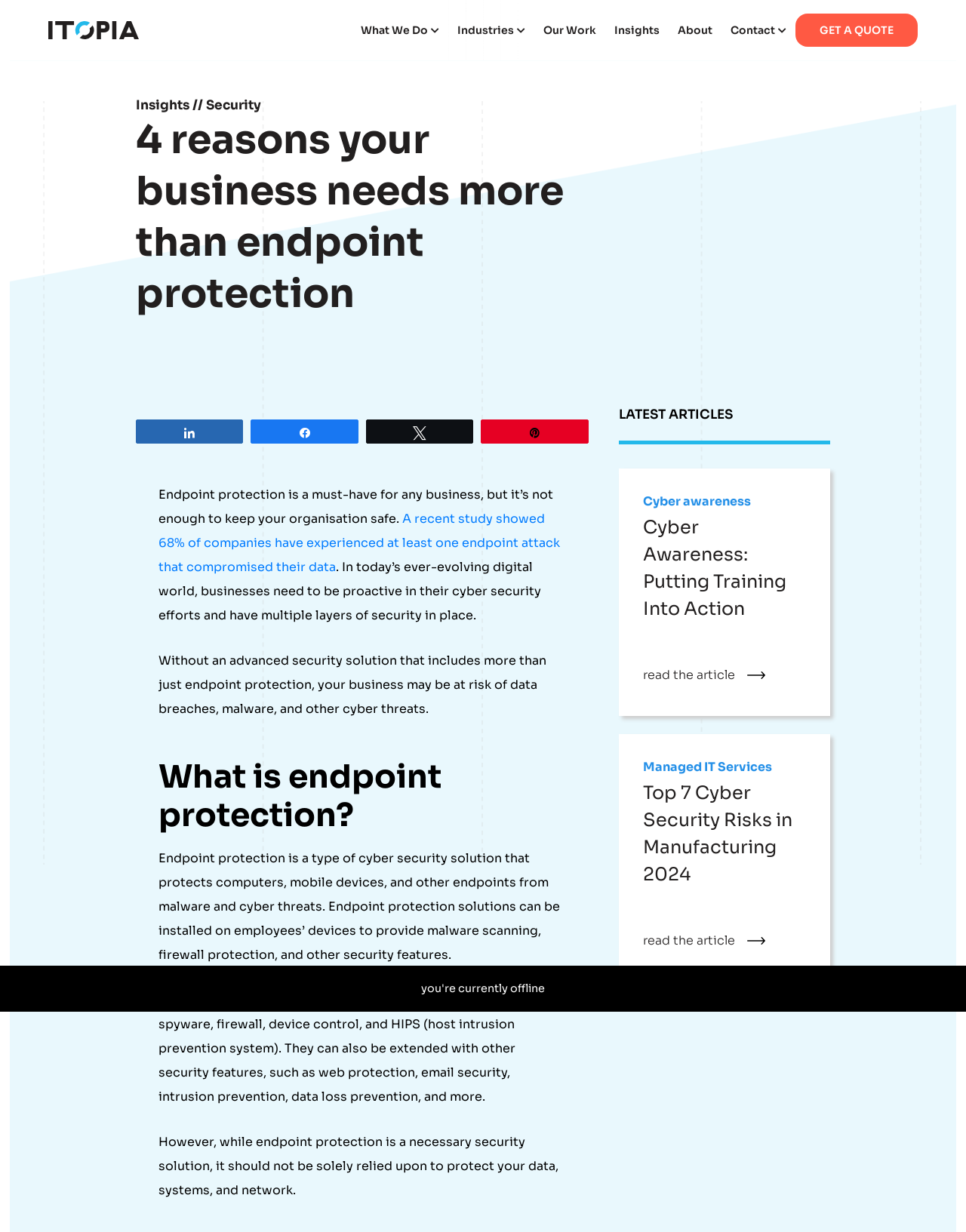Give a one-word or phrase response to the following question: What is the industry mentioned in the third article?

Healthcare